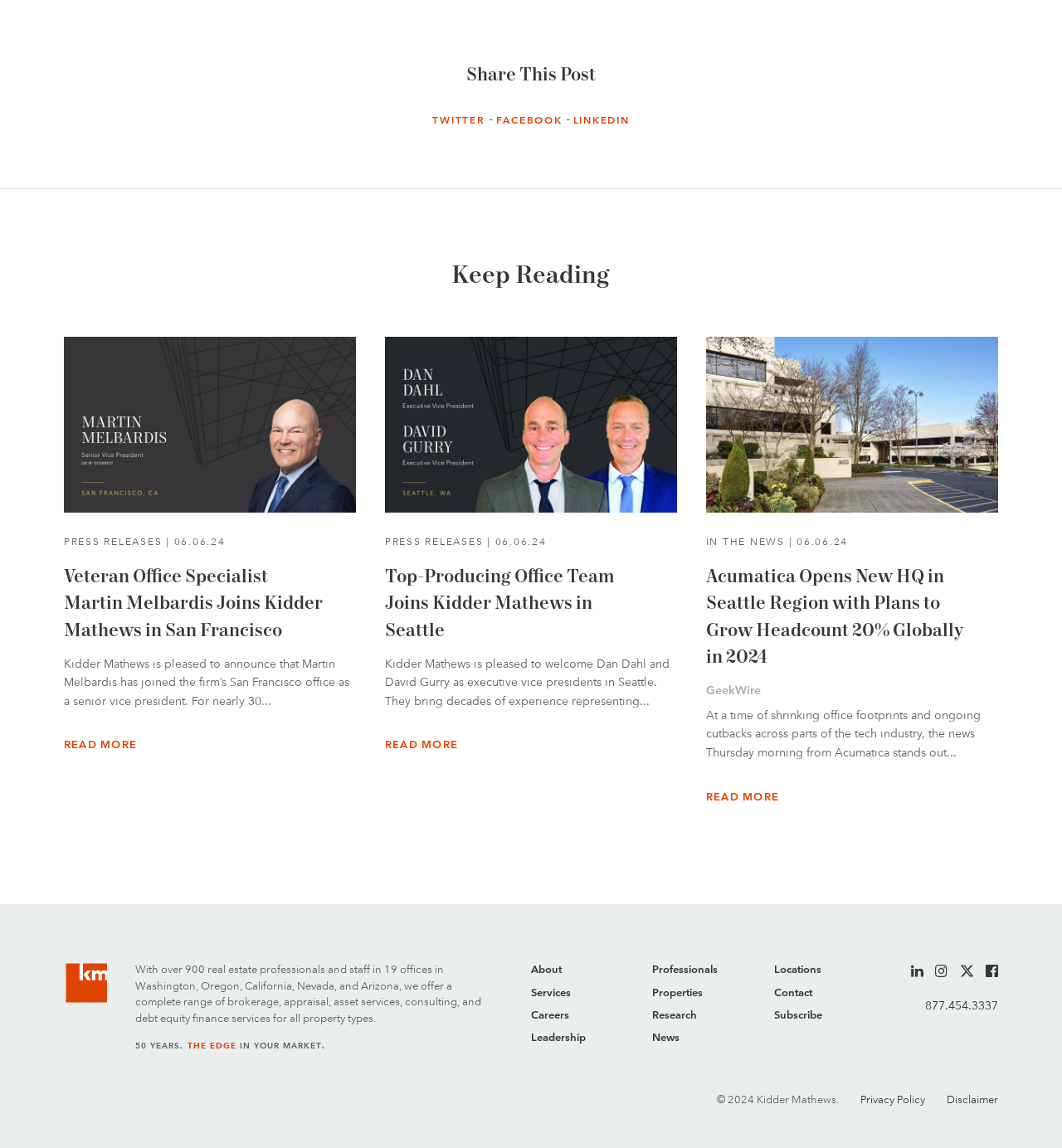What is the purpose of the 'Share This Post' section?
Look at the image and construct a detailed response to the question.

I deduced this from the presence of social media links (Twitter, Facebook, LinkedIn) and the heading 'Share This Post', which suggests that the section is intended for users to share news articles on social media platforms.